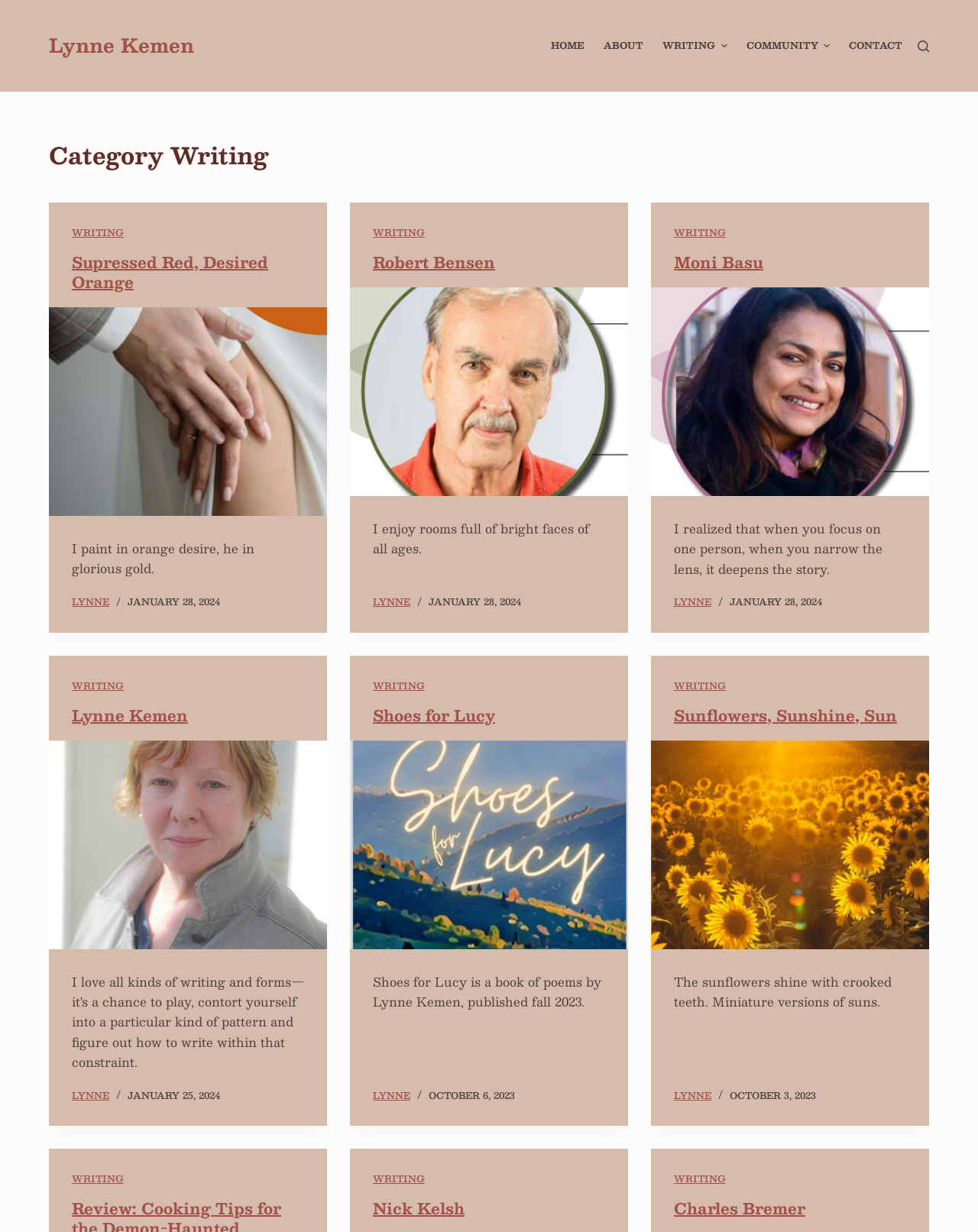Pinpoint the bounding box coordinates of the clickable area needed to execute the instruction: "Check the 'CONTACT' page". The coordinates should be specified as four float numbers between 0 and 1, i.e., [left, top, right, bottom].

[0.858, 0.0, 0.923, 0.074]